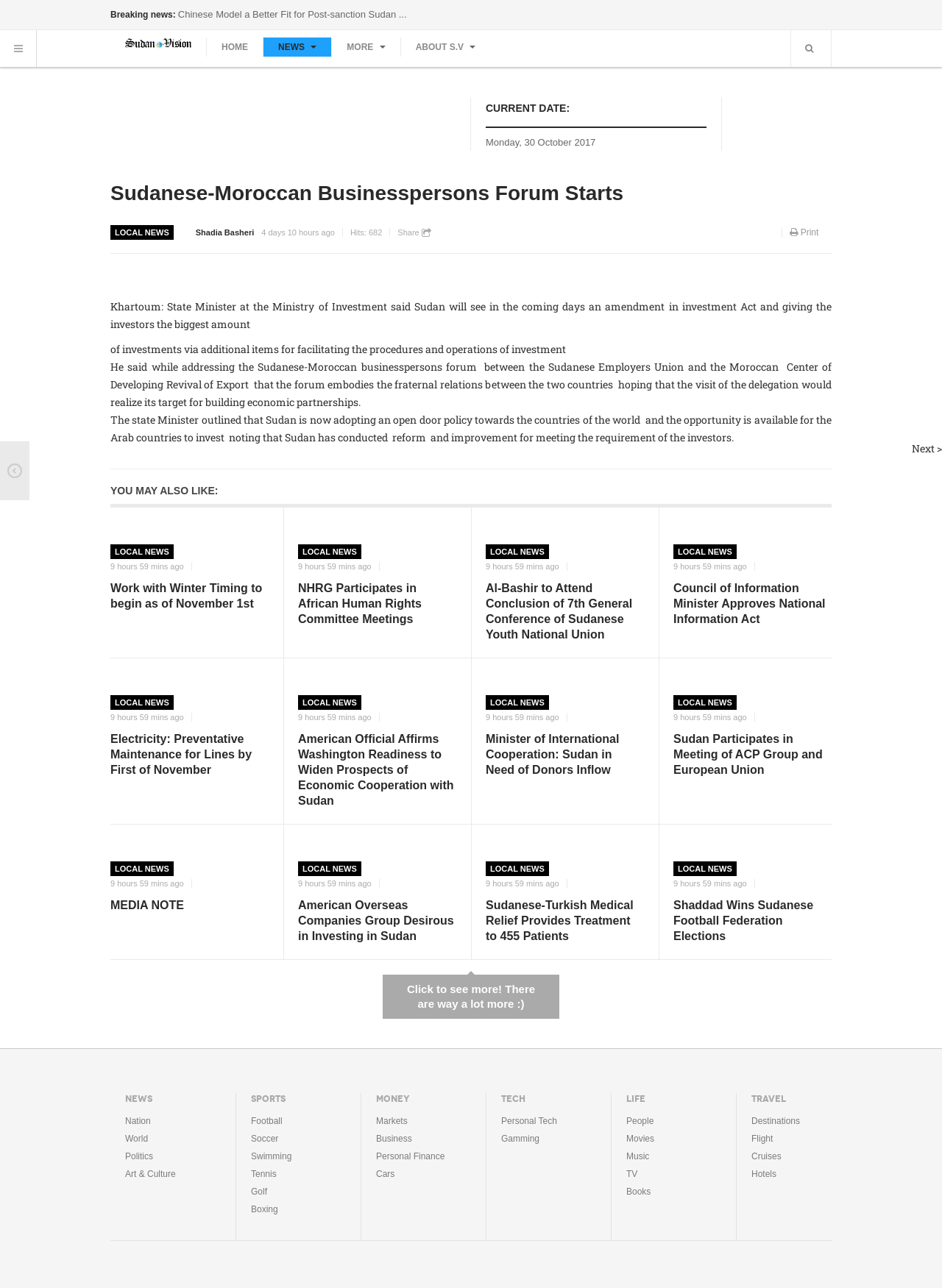What is the function of the button with the '' icon?
Please answer the question with a detailed and comprehensive explanation.

I couldn't determine the function of the button with the '' icon as it is not explicitly stated on the webpage.